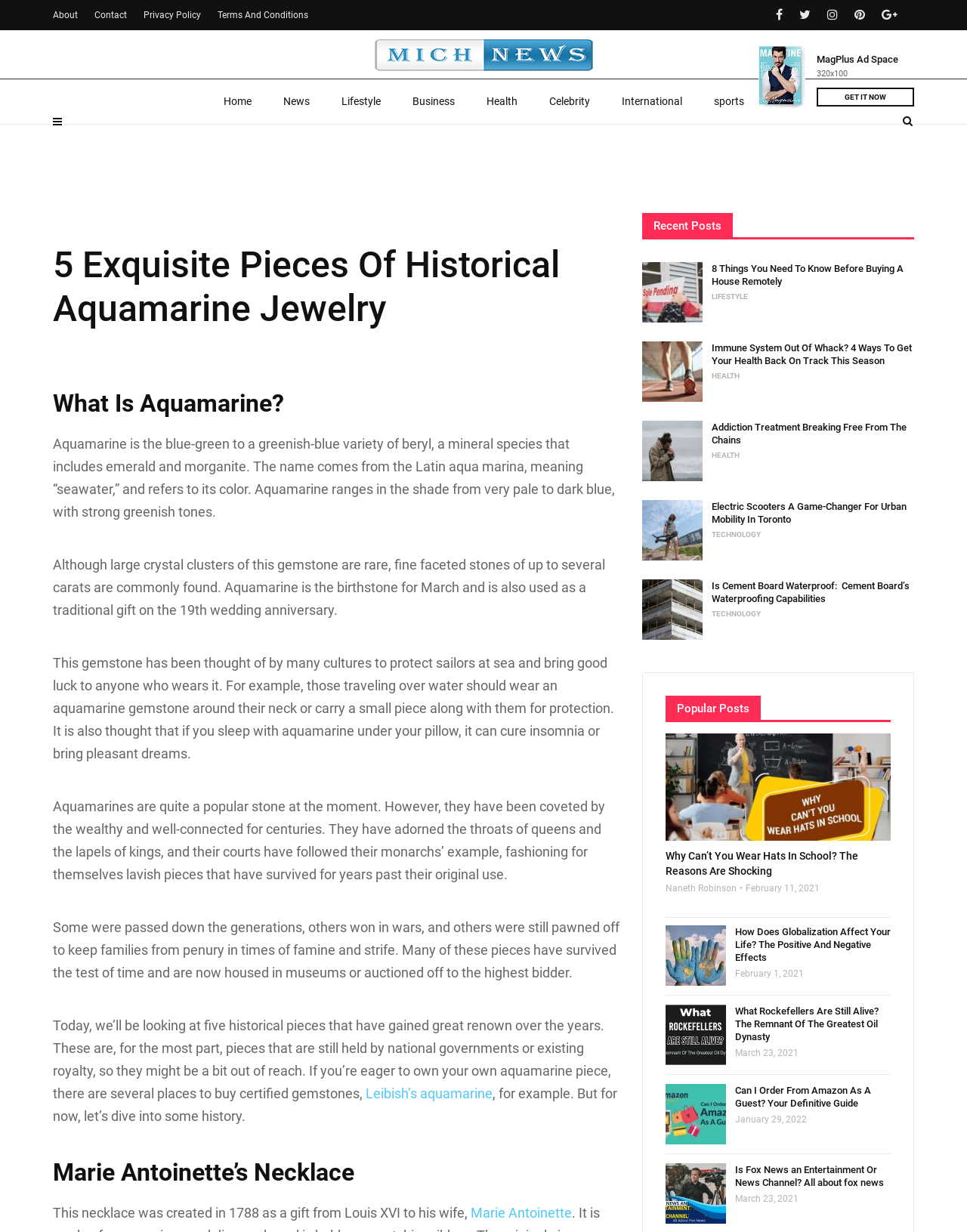Detail the various sections and features of the webpage.

This webpage is about historical aquamarine jewelry, with a focus on five exquisite pieces. The page is divided into sections, with a heading at the top that reads "5 Exquisite Pieces Of Historical Aquamarine Jewelry". 

At the top of the page, there is a navigation menu with links to "Home", "News", "Lifestyle", "Business", "Health", "Celebrity", "International", and "Sports". There is also a search bar and a link to "MagPlus Ad Space" on the top right corner.

Below the navigation menu, there is a brief introduction to aquamarine, a blue-green to greenish-blue variety of beryl, a mineral species that includes emerald and morganite. The text explains the origin of the name "aquamarine" and its properties.

The main content of the page is divided into sections, each with a heading. The first section is about the history of aquamarine, with text describing its rarity, its use as a birthstone, and its supposed protective qualities. 

The next section is about five historical pieces of aquamarine jewelry, with a heading that reads "Marie Antoinette's Necklace". The text describes the necklace, which was created in 1788 as a gift from Louis XVI to his wife.

On the right side of the page, there is a section titled "Recent Posts", which lists several articles with links and images. The articles are about various topics, including buying a house remotely, immune system health, addiction treatment, and electric scooters.

Below the "Recent Posts" section, there is another section titled "Popular Posts", which lists several more articles with links and images. These articles are about topics such as wearing hats in school, globalization, and the Rockefeller family.

Throughout the page, there are several images and links to other articles and websites. The overall layout is organized and easy to navigate, with clear headings and concise text.